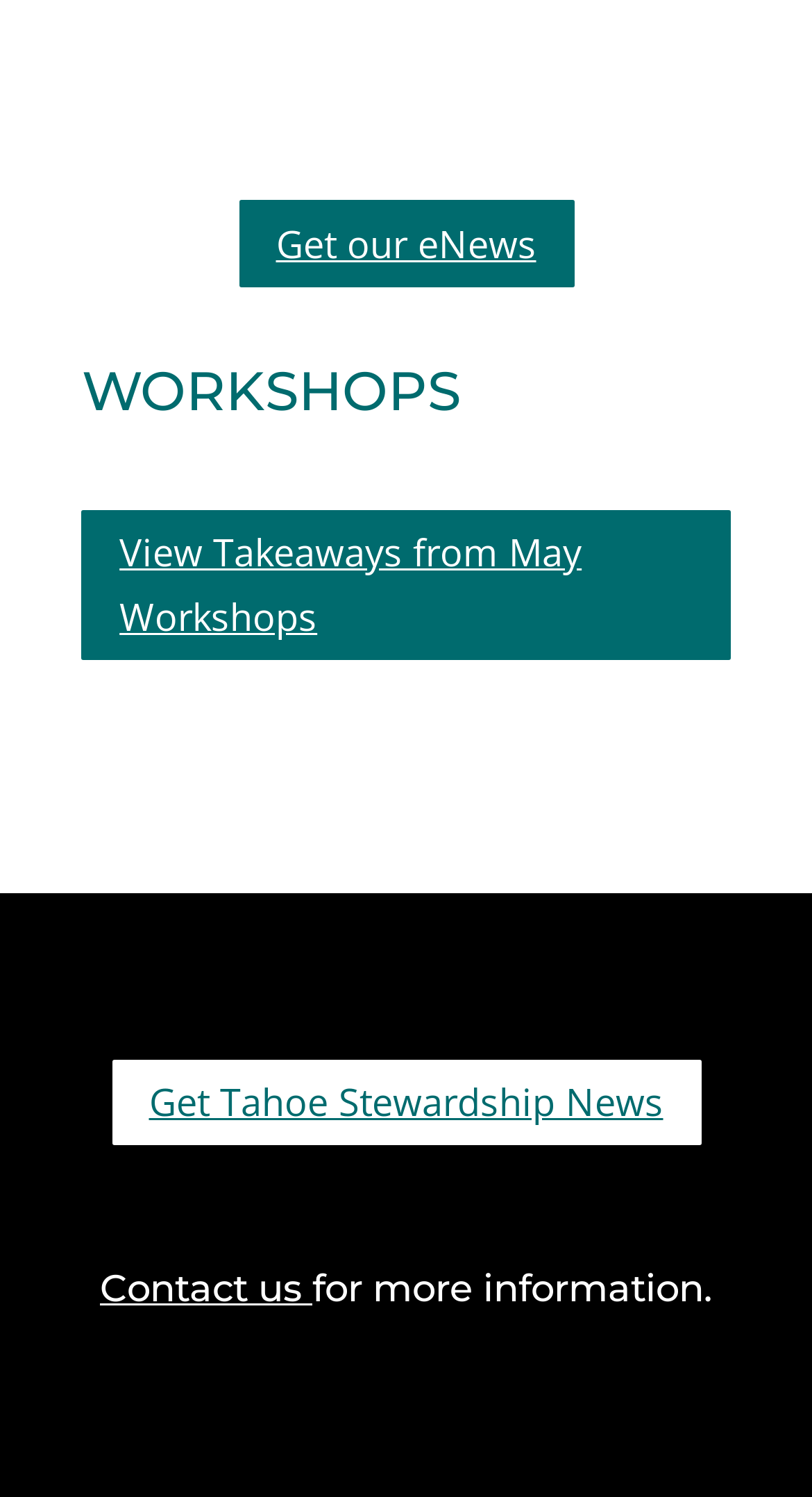Identify the bounding box of the UI element described as follows: "Get Tahoe Stewardship News". Provide the coordinates as four float numbers in the range of 0 to 1 [left, top, right, bottom].

[0.137, 0.708, 0.863, 0.765]